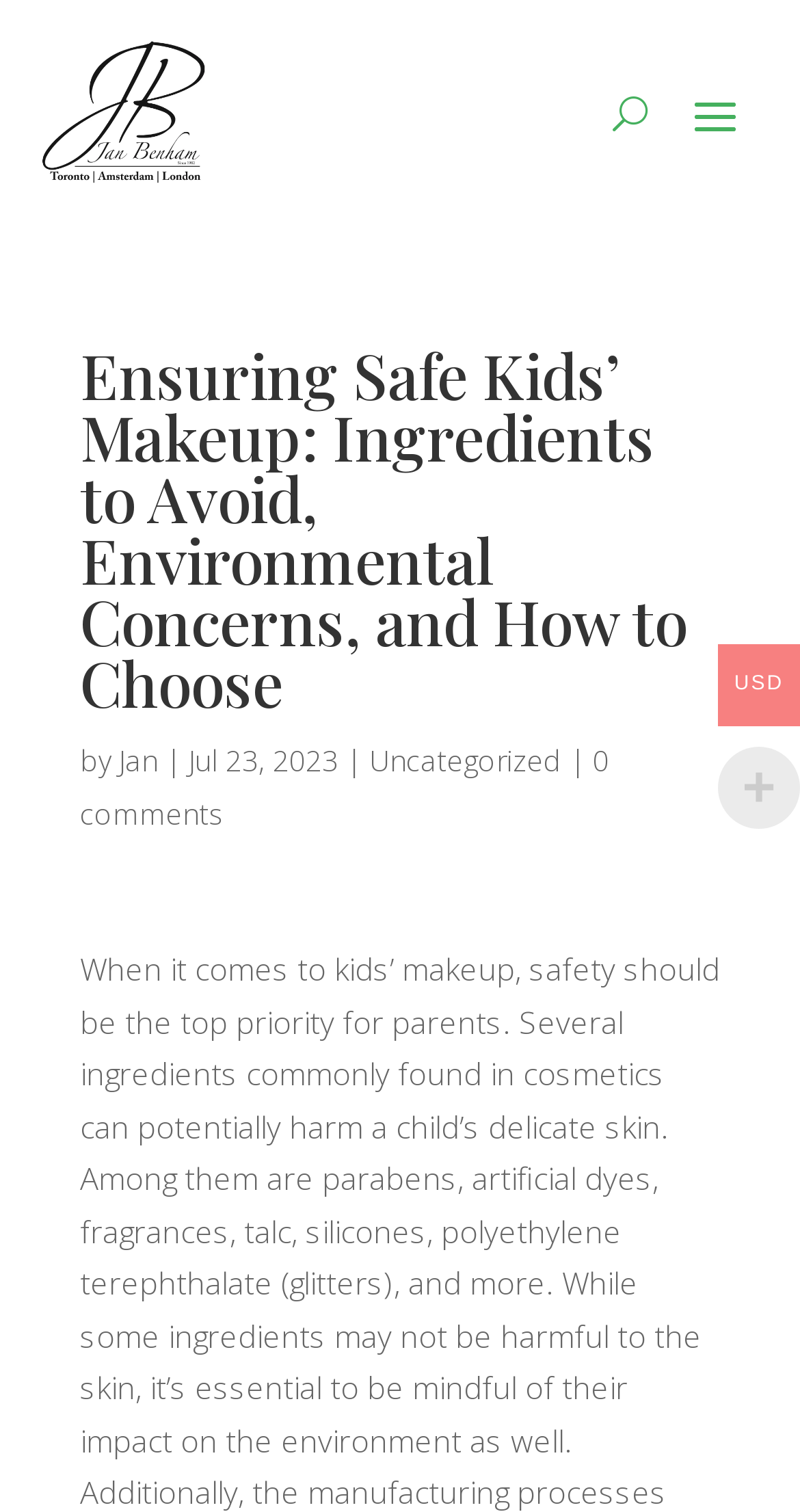What category is the article under?
Analyze the image and provide a thorough answer to the question.

The category of the article can be found by looking at the link next to the publication date, which is 'Uncategorized'.